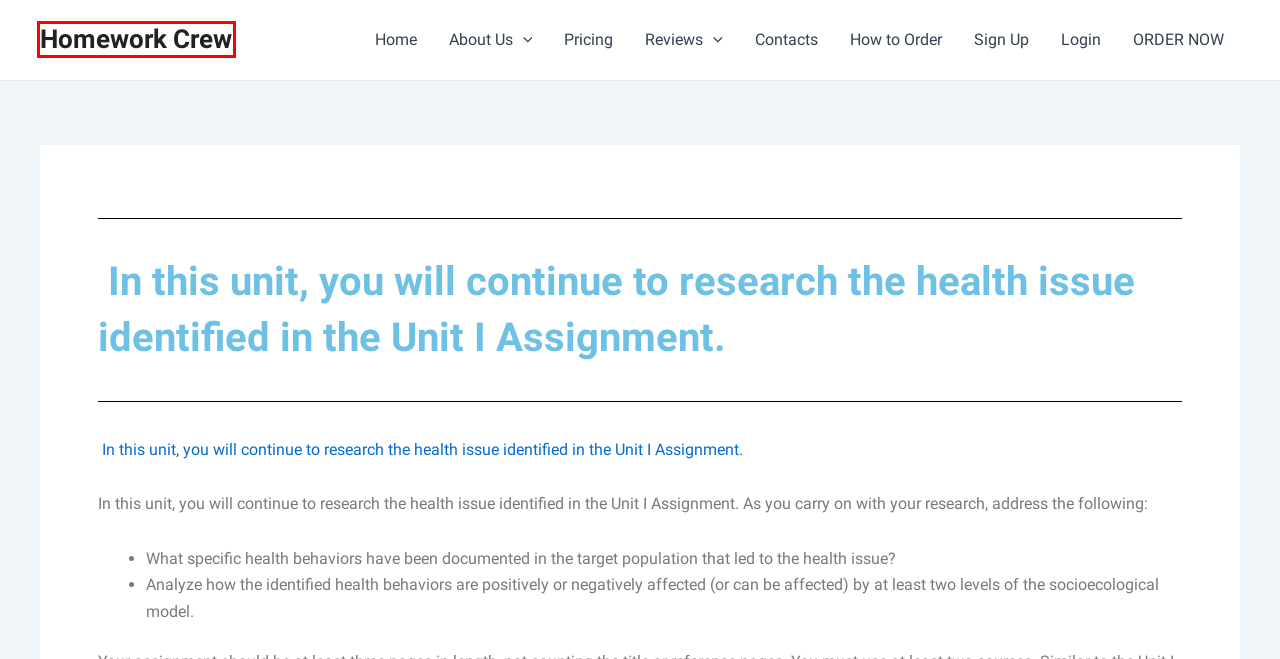You have a screenshot of a webpage with a red bounding box highlighting a UI element. Your task is to select the best webpage description that corresponds to the new webpage after clicking the element. Here are the descriptions:
A. Login and Complete Foundations of Math Tasks (ATC) – Homework Crew
B. Order custom Essay Online - Custom Writing Service
C. About Us - Online Custom Essay Writing Service
D. Pricing - Custom Essay Writing | High Quality For The Best Price
E. Reviews - Trusted Academic Writing Services
F. centralwriters.com
G. Contact Us - Affordable Custom Essay Writing Service
H. Homework Crew - Custom Assignment writing Service

H